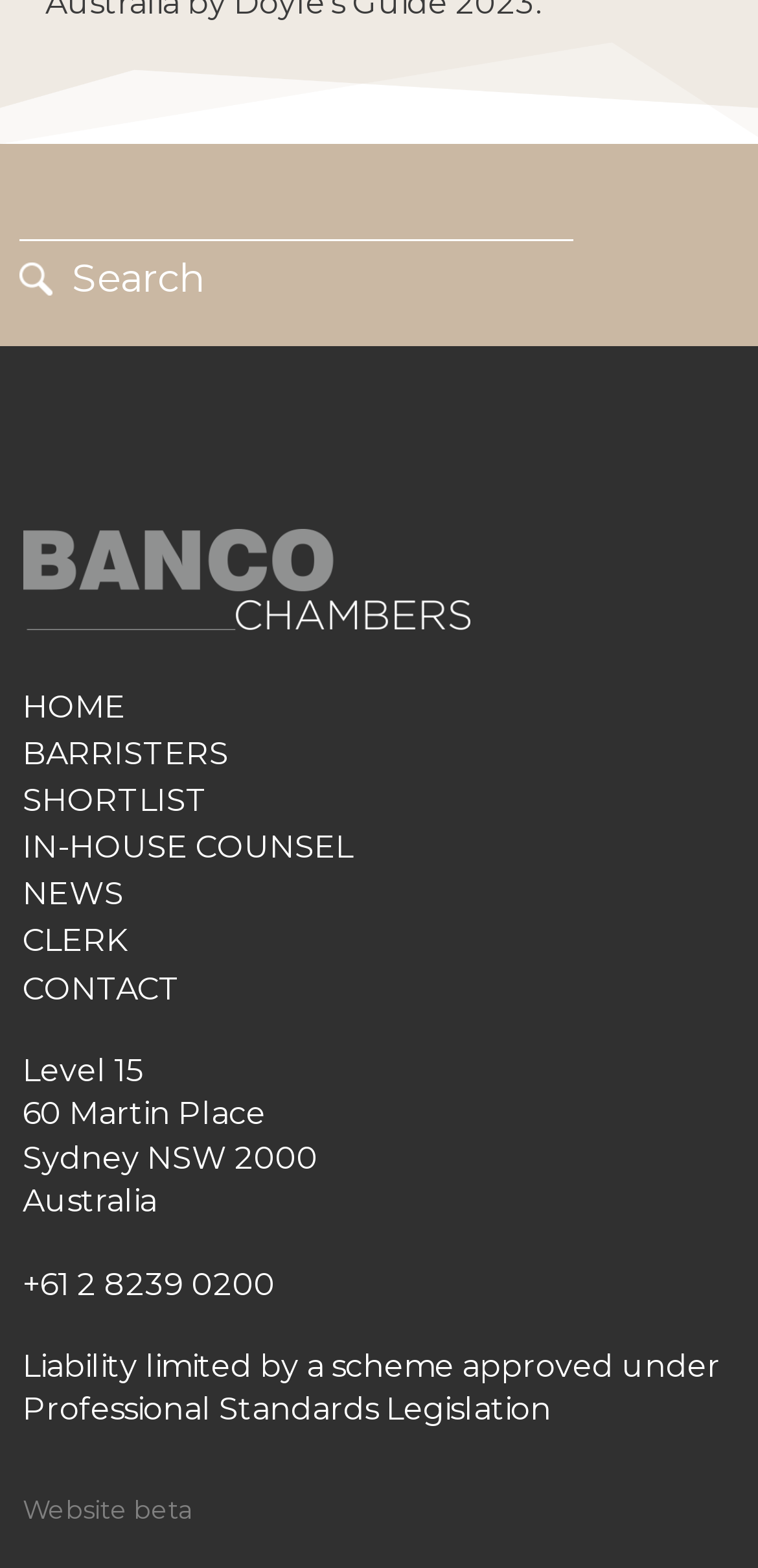Could you find the bounding box coordinates of the clickable area to complete this instruction: "check NEWS"?

[0.03, 0.558, 0.97, 0.581]